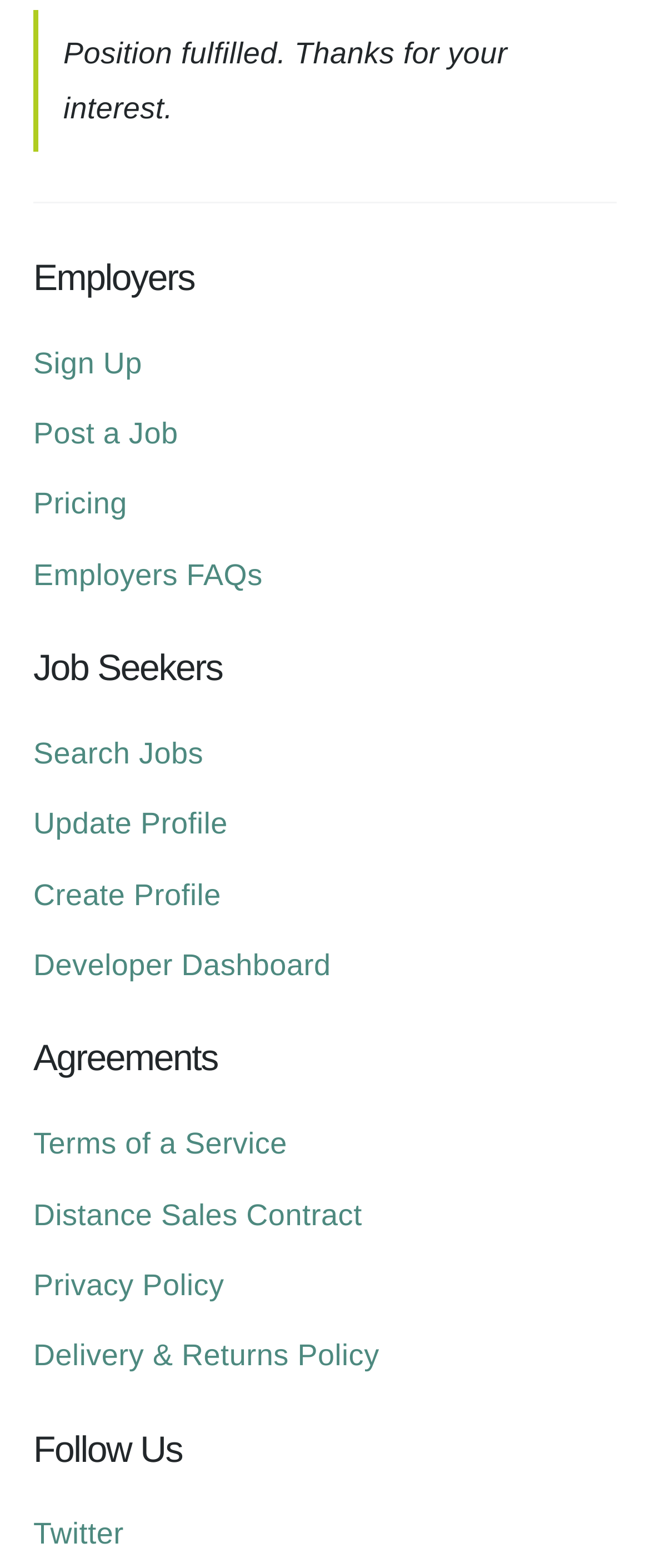What agreements are available on this website?
Based on the screenshot, provide your answer in one word or phrase.

Terms of Service, Distance Sales Contract, etc.